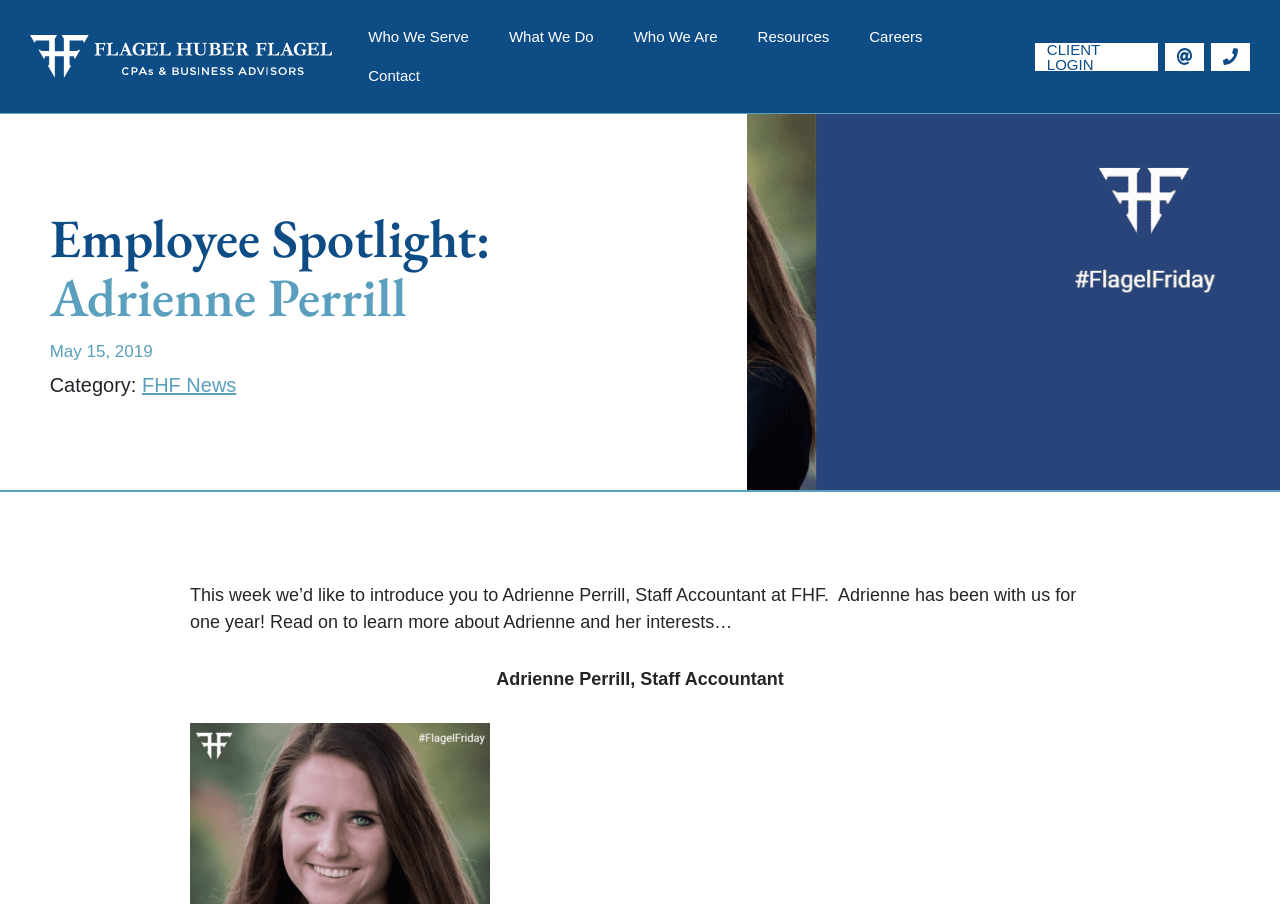Use a single word or phrase to answer the question:
How long has Adrienne been with FHF?

one year